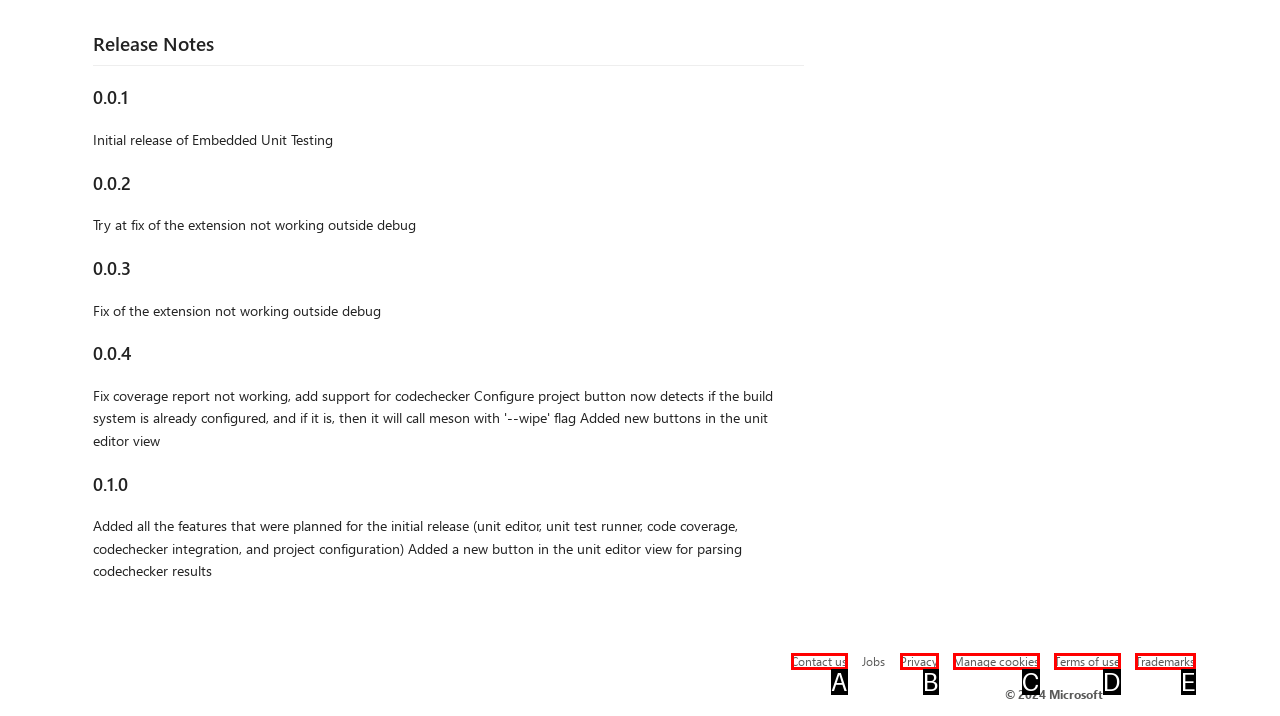Assess the description: Terms of use and select the option that matches. Provide the letter of the chosen option directly from the given choices.

D